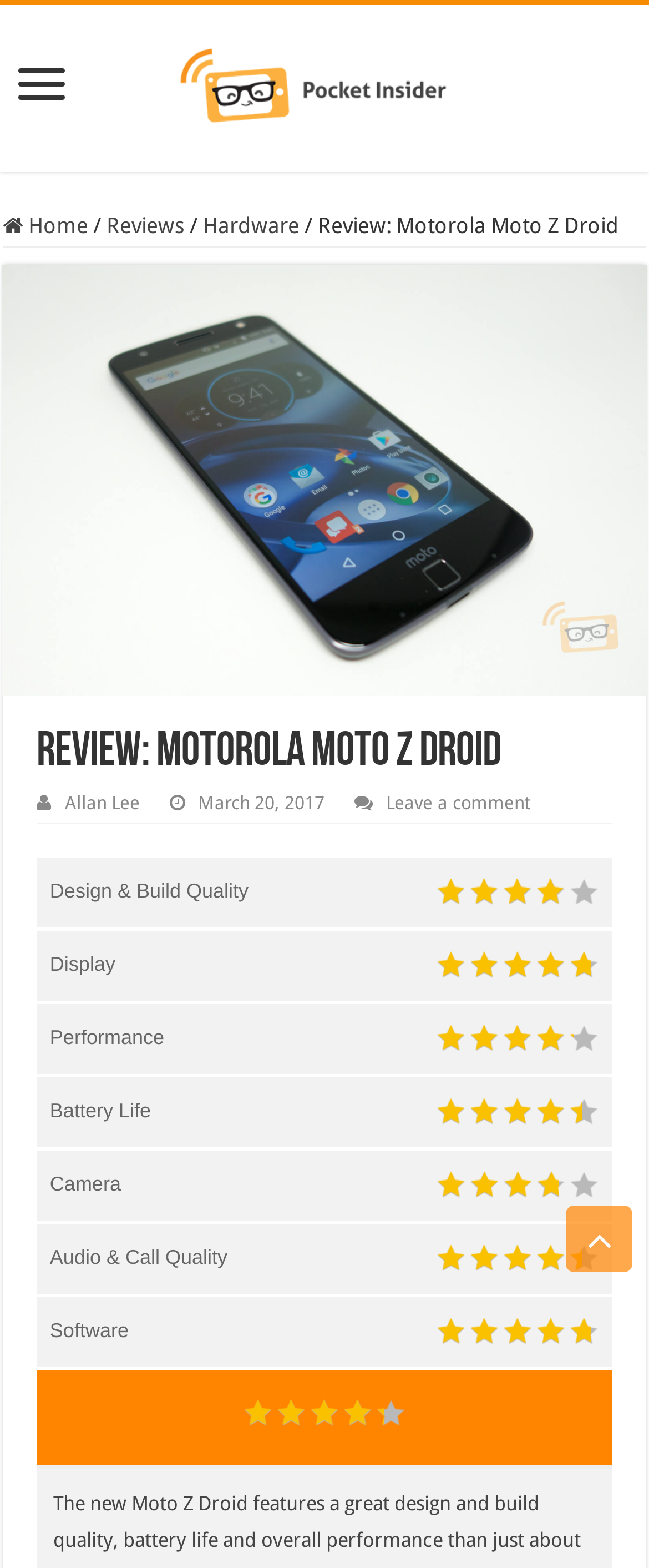Give a concise answer using one word or a phrase to the following question:
When was the review published?

March 20, 2017